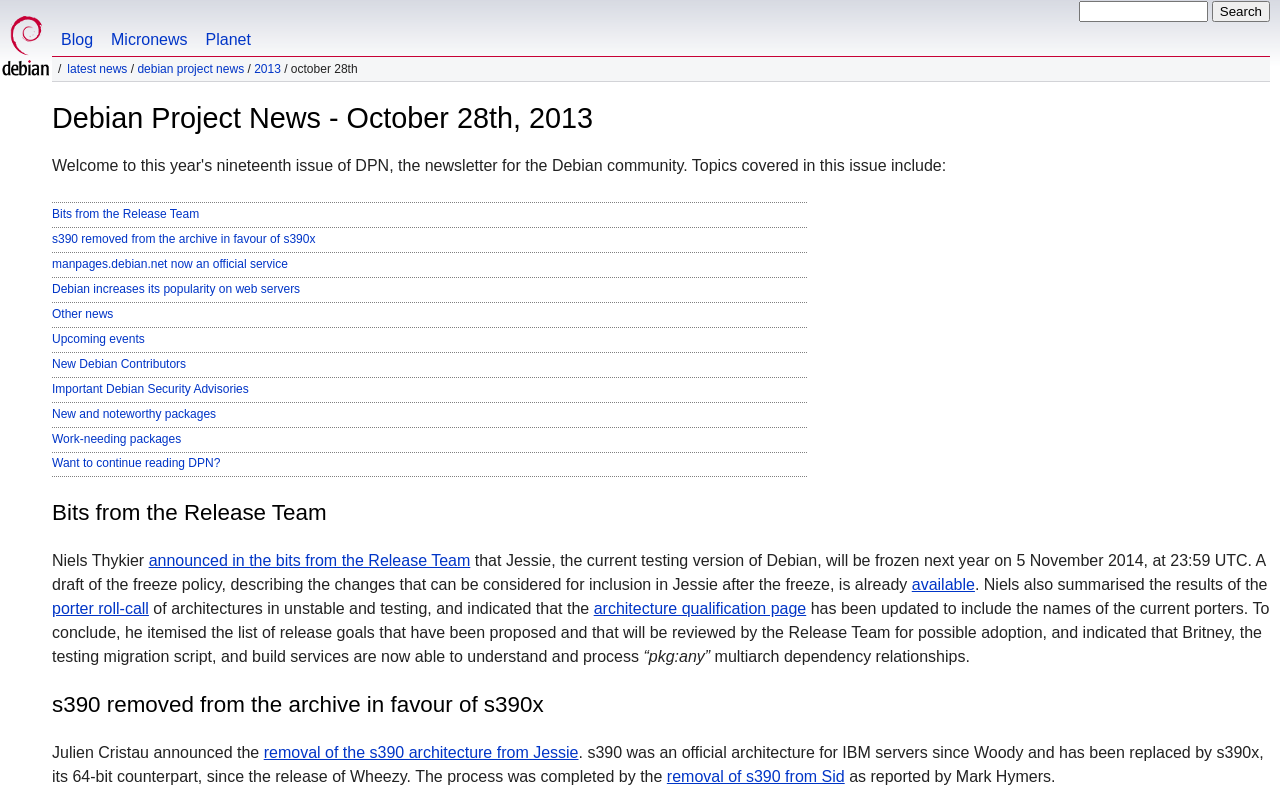Pinpoint the bounding box coordinates of the area that should be clicked to complete the following instruction: "View Bits from the Release Team". The coordinates must be given as four float numbers between 0 and 1, i.e., [left, top, right, bottom].

[0.041, 0.258, 0.631, 0.286]